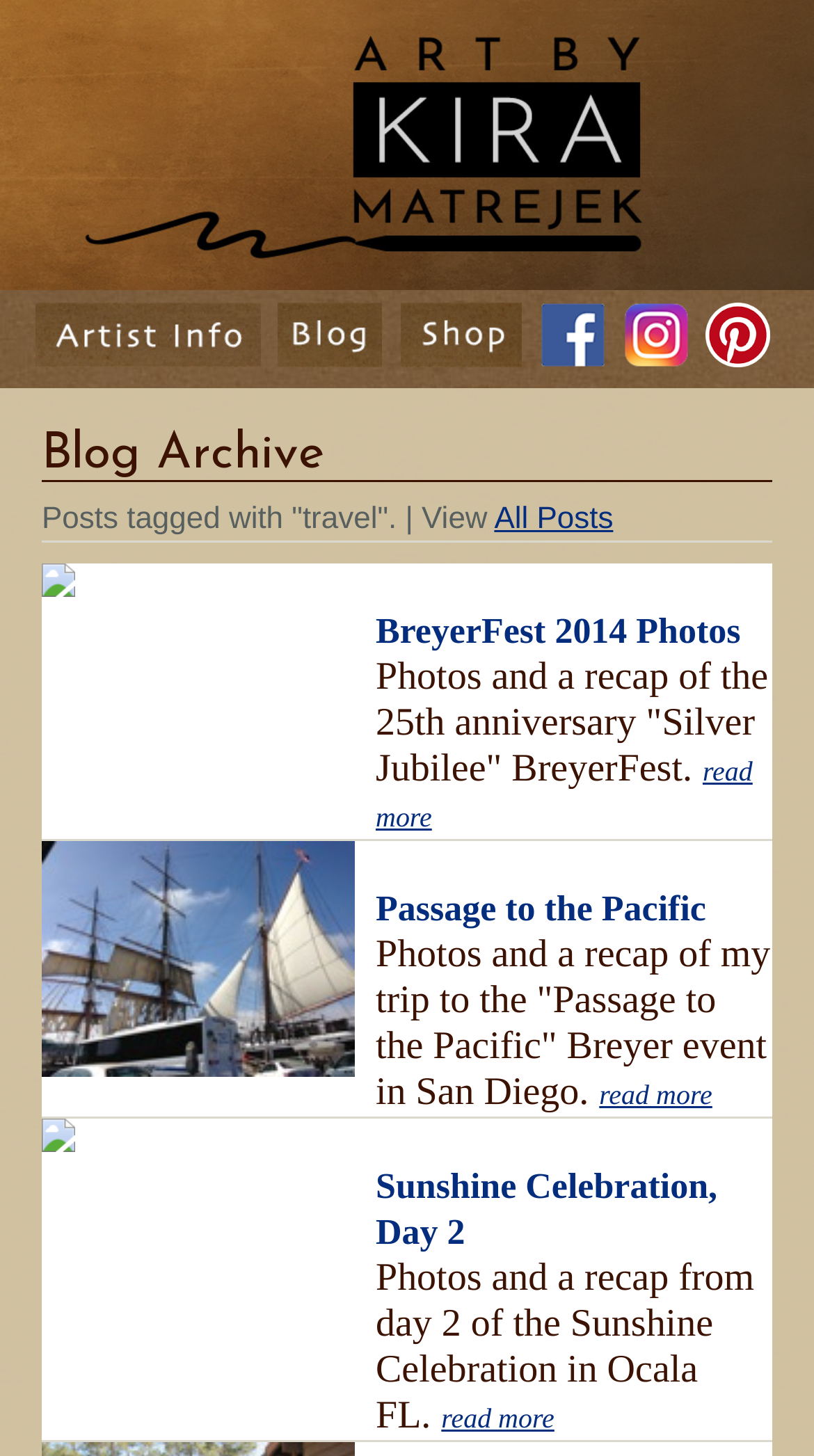Pinpoint the bounding box coordinates of the clickable element to carry out the following instruction: "Read the blog."

[0.342, 0.221, 0.481, 0.251]